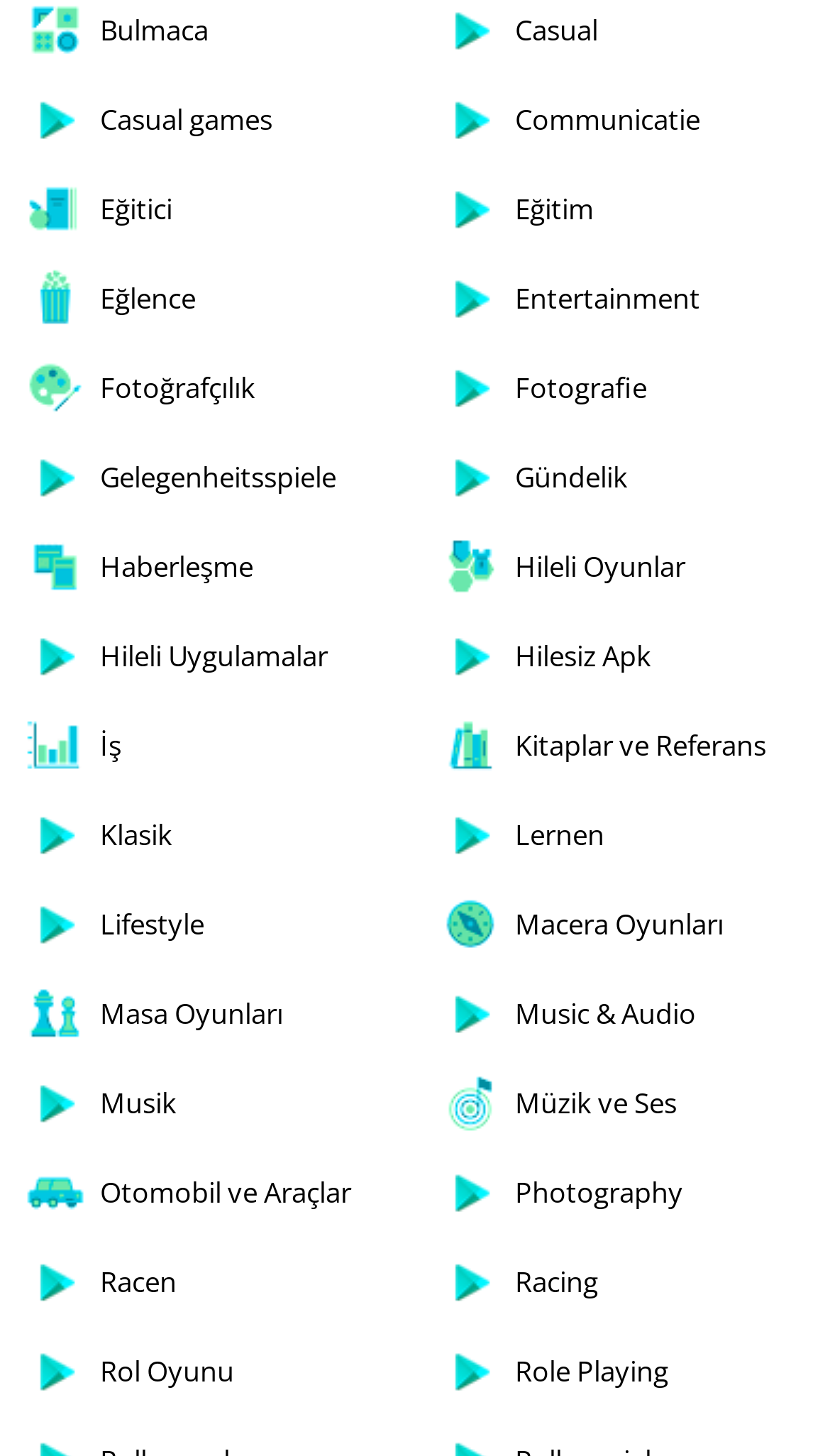Locate the bounding box coordinates of the element I should click to achieve the following instruction: "Browse Music & Audio".

[0.5, 0.665, 1.0, 0.727]